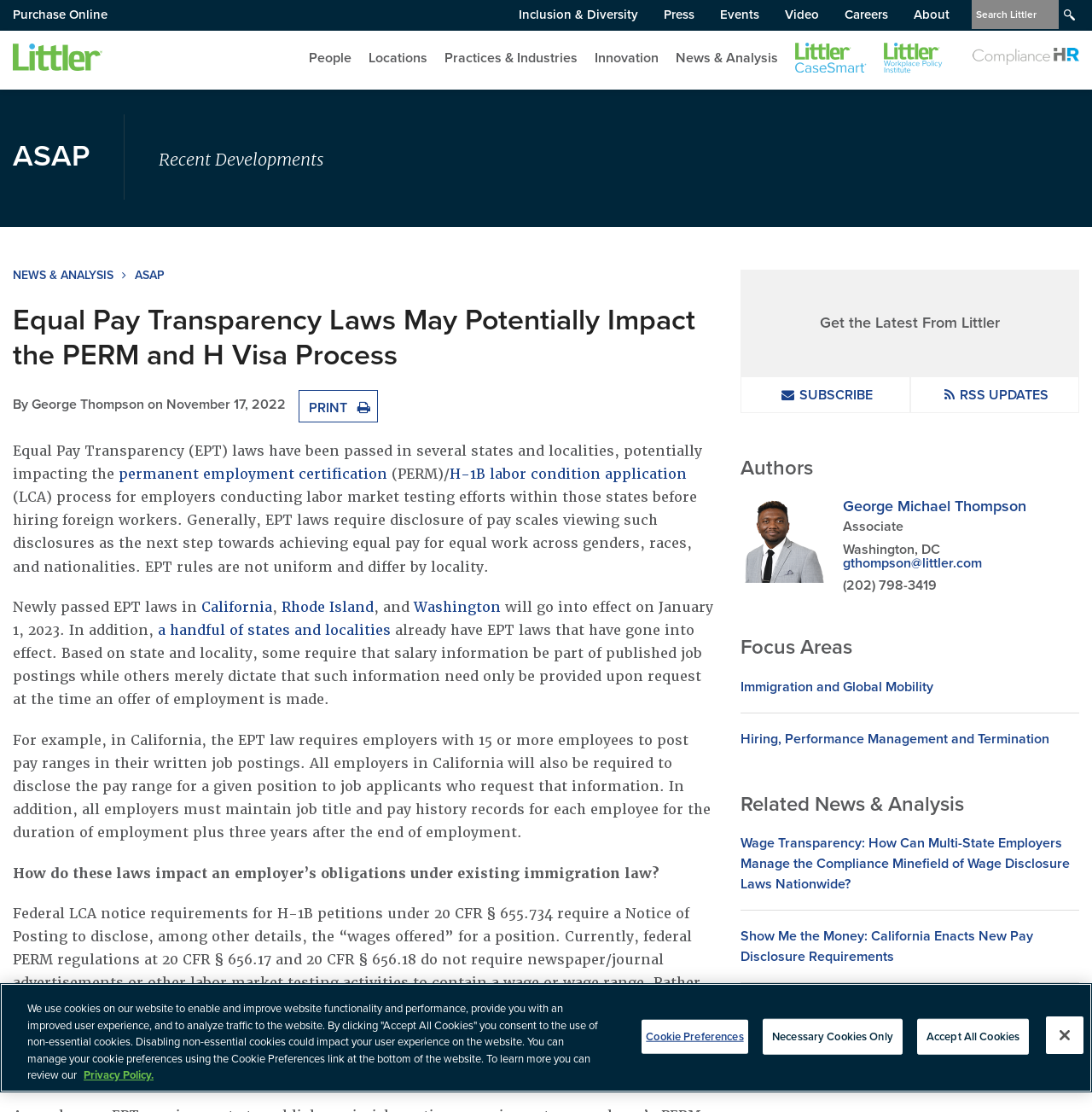Articulate a complete and detailed caption of the webpage elements.

This webpage is about Equal Pay Transparency (EPT) laws and their potential impact on the PERM and H Visa process. At the top of the page, there is a search bar and several links to different sections of the website, including "Purchase Online", "Inclusion & Diversity", and "Careers". Below this, there is a navigation menu with links to "People", "Locations", "Practices & Industries", and more.

The main content of the page is divided into several sections. The first section has a heading "Equal Pay Transparency Laws May Potentially Impact the PERM and H Visa Process" and is written by George Thompson. The text explains that EPT laws have been passed in several states and localities, which may impact the PERM and H Visa process for employers. The section also discusses the requirements of these laws, including the disclosure of pay scales and the maintenance of job title and pay history records.

Below this section, there is a section titled "Get the Latest From Littler" with links to subscribe to updates and RSS feeds. There is also a section titled "Authors" with information about George Michael Thompson, including his title, location, and contact information.

The next section is titled "Focus Areas" and lists "Immigration and Global Mobility" and "Hiring, Performance Management and Termination" as related topics. Below this, there is a section titled "Related News & Analysis" with links to several articles related to wage transparency and pay equity laws.

At the bottom of the page, there is a cookie banner with a message about the use of cookies on the website and options to manage cookie preferences.